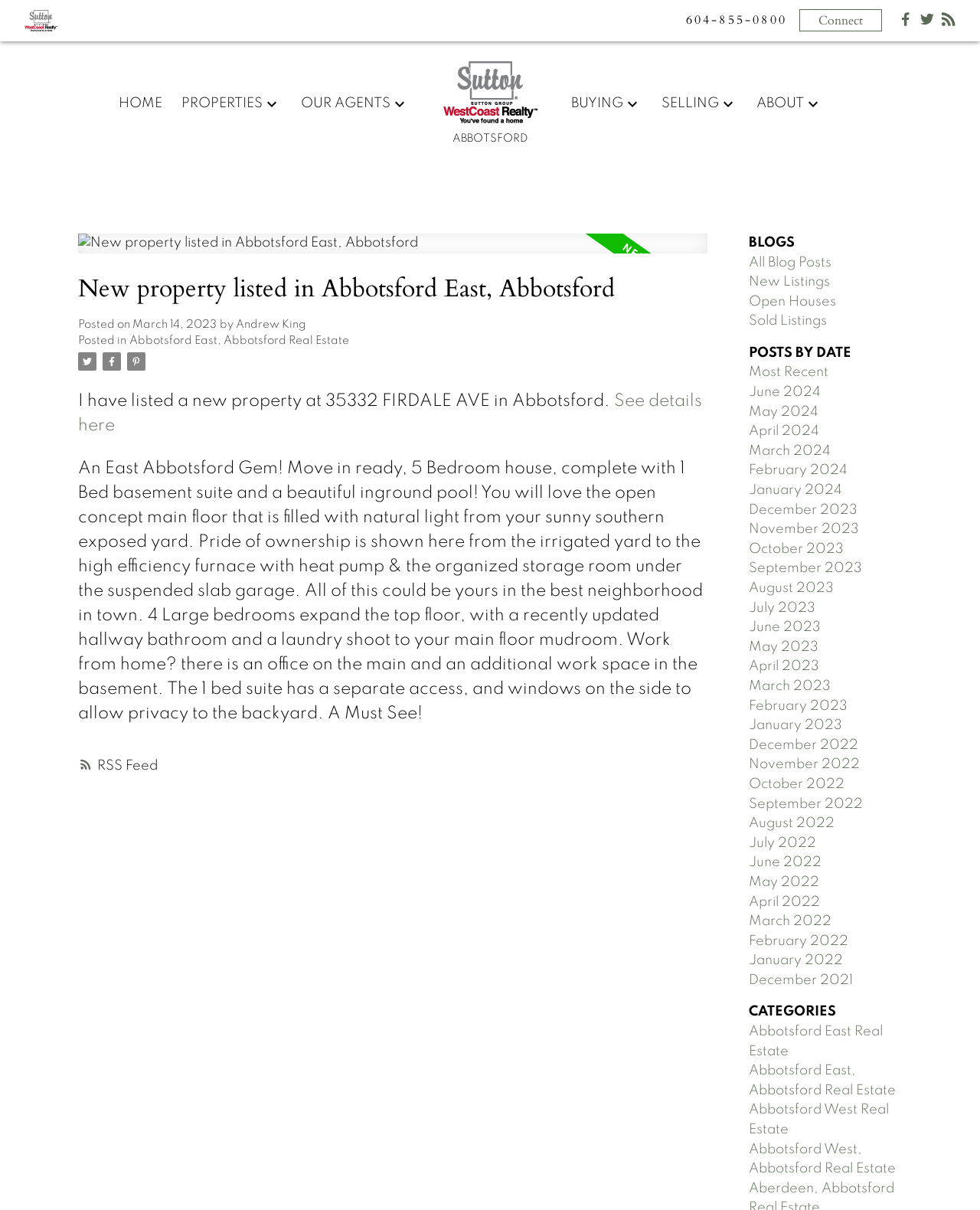Locate the bounding box coordinates of the segment that needs to be clicked to meet this instruction: "Click the 'See details here' link".

[0.08, 0.325, 0.717, 0.359]